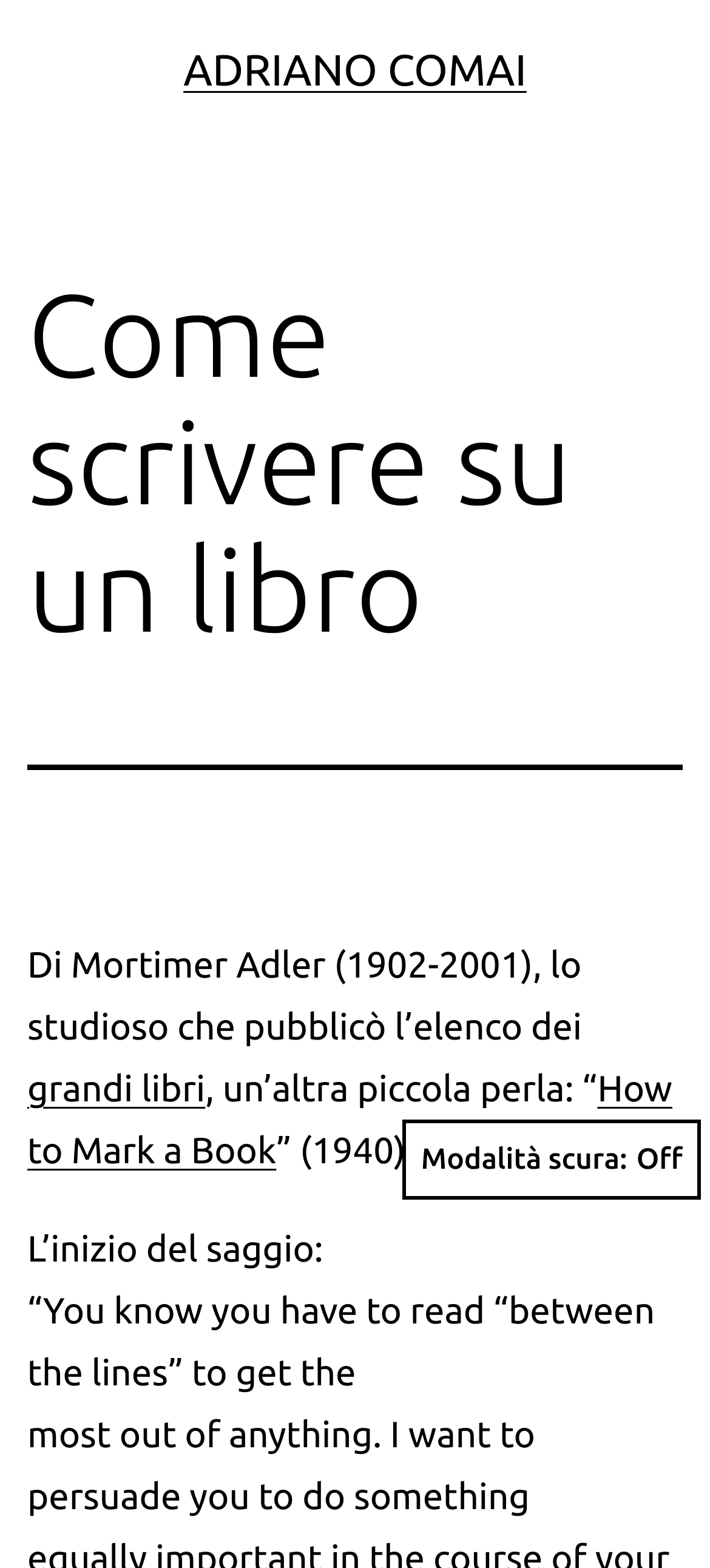Who is the author of 'How to Mark a Book'?
Using the image as a reference, deliver a detailed and thorough answer to the question.

The answer can be found in the text 'Di Mortimer Adler (1902-2001), lo studioso che pubblicò l’elenco dei grandi libri, un’altra piccola perla: “How to Mark a Book” (1940).' which indicates that Mortimer Adler is the author of 'How to Mark a Book'.